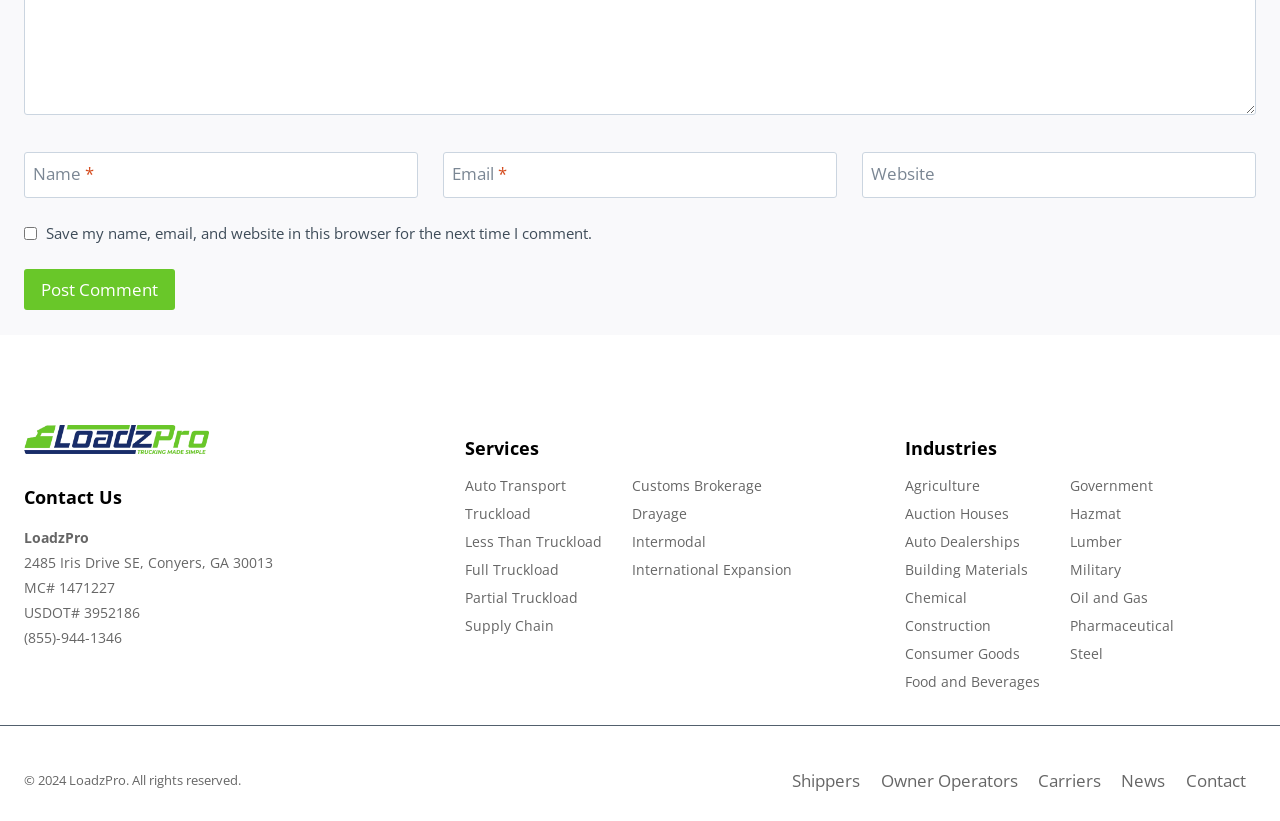Determine the bounding box coordinates of the region I should click to achieve the following instruction: "Click the 'About this site' link". Ensure the bounding box coordinates are four float numbers between 0 and 1, i.e., [left, top, right, bottom].

None